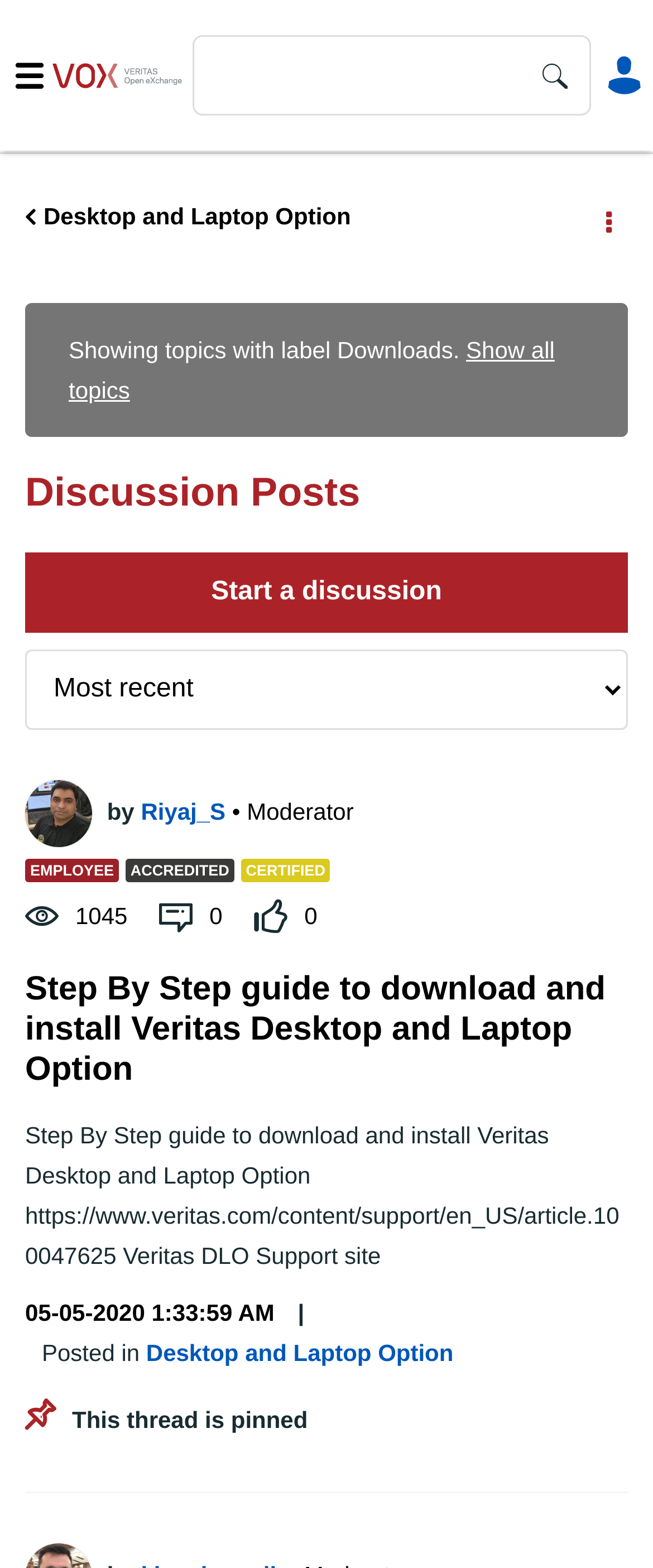Identify the bounding box coordinates for the region of the element that should be clicked to carry out the instruction: "Show all topics". The bounding box coordinates should be four float numbers between 0 and 1, i.e., [left, top, right, bottom].

[0.105, 0.215, 0.849, 0.257]